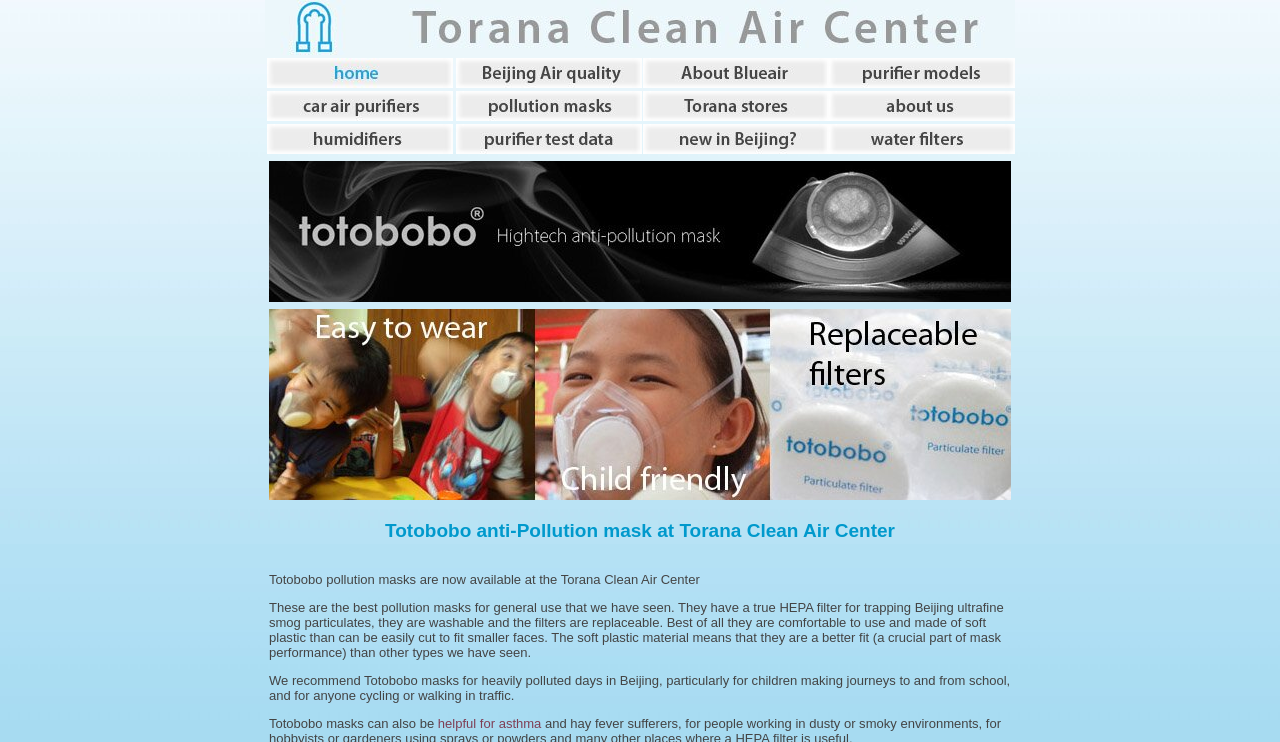Show the bounding box coordinates of the element that should be clicked to complete the task: "view Totobobo pollution masks Beijing at Torana Clean Air Center".

[0.21, 0.217, 0.79, 0.407]